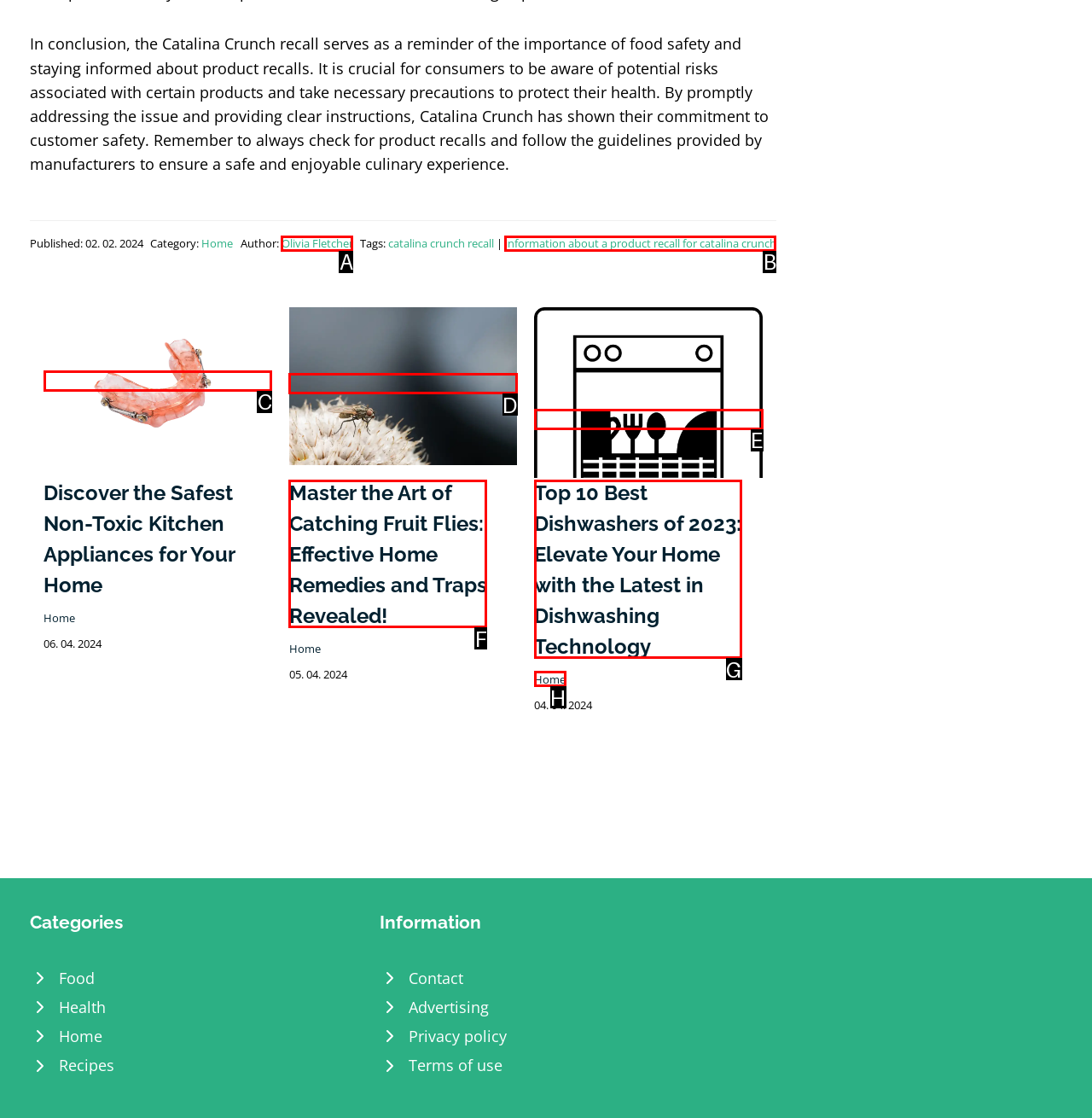Choose the letter of the element that should be clicked to complete the task: Learn about Non Toxic Kitchen Appliances
Answer with the letter from the possible choices.

C